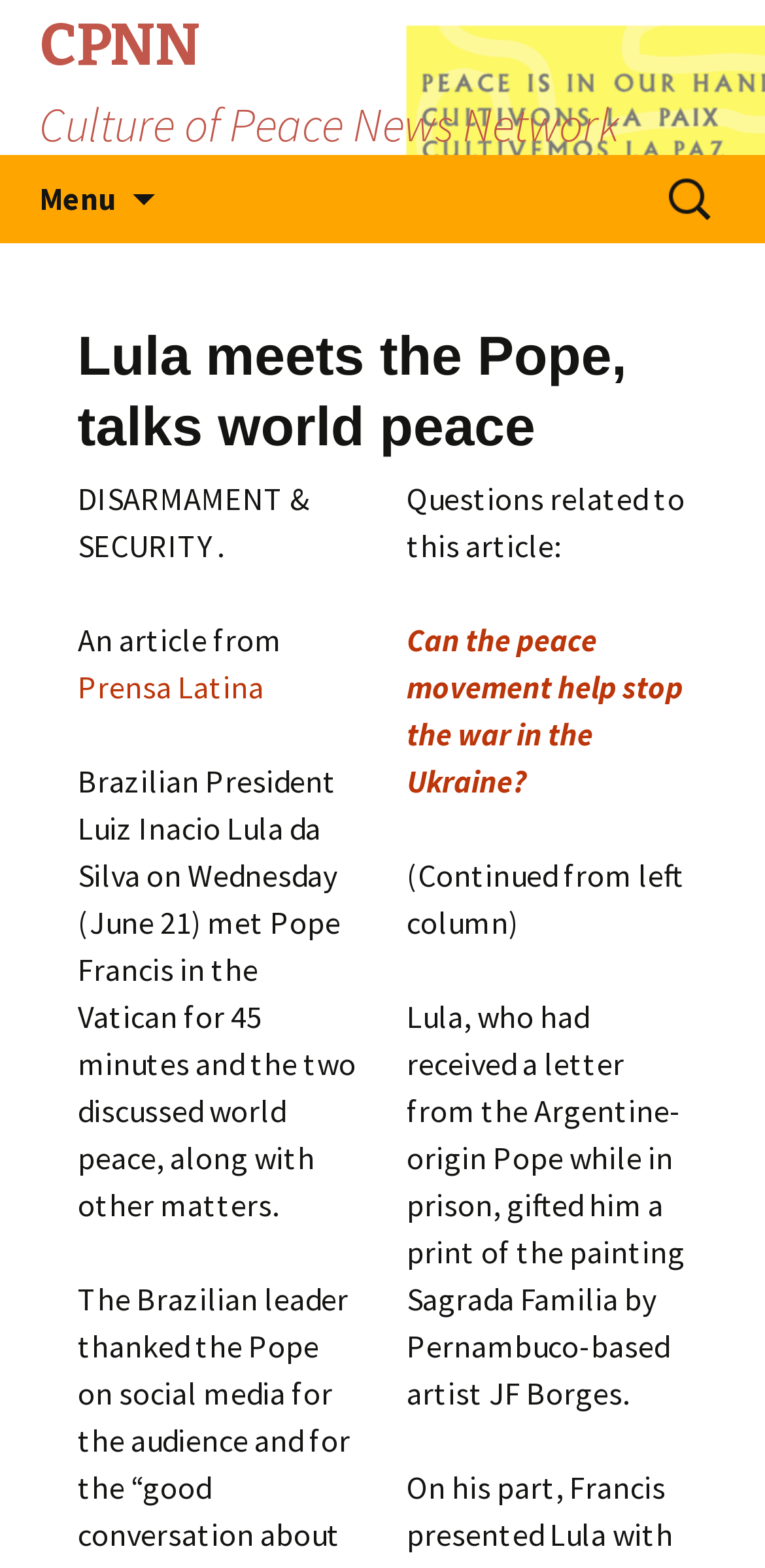What is the date mentioned in the article?
Based on the visual content, answer with a single word or a brief phrase.

June 21